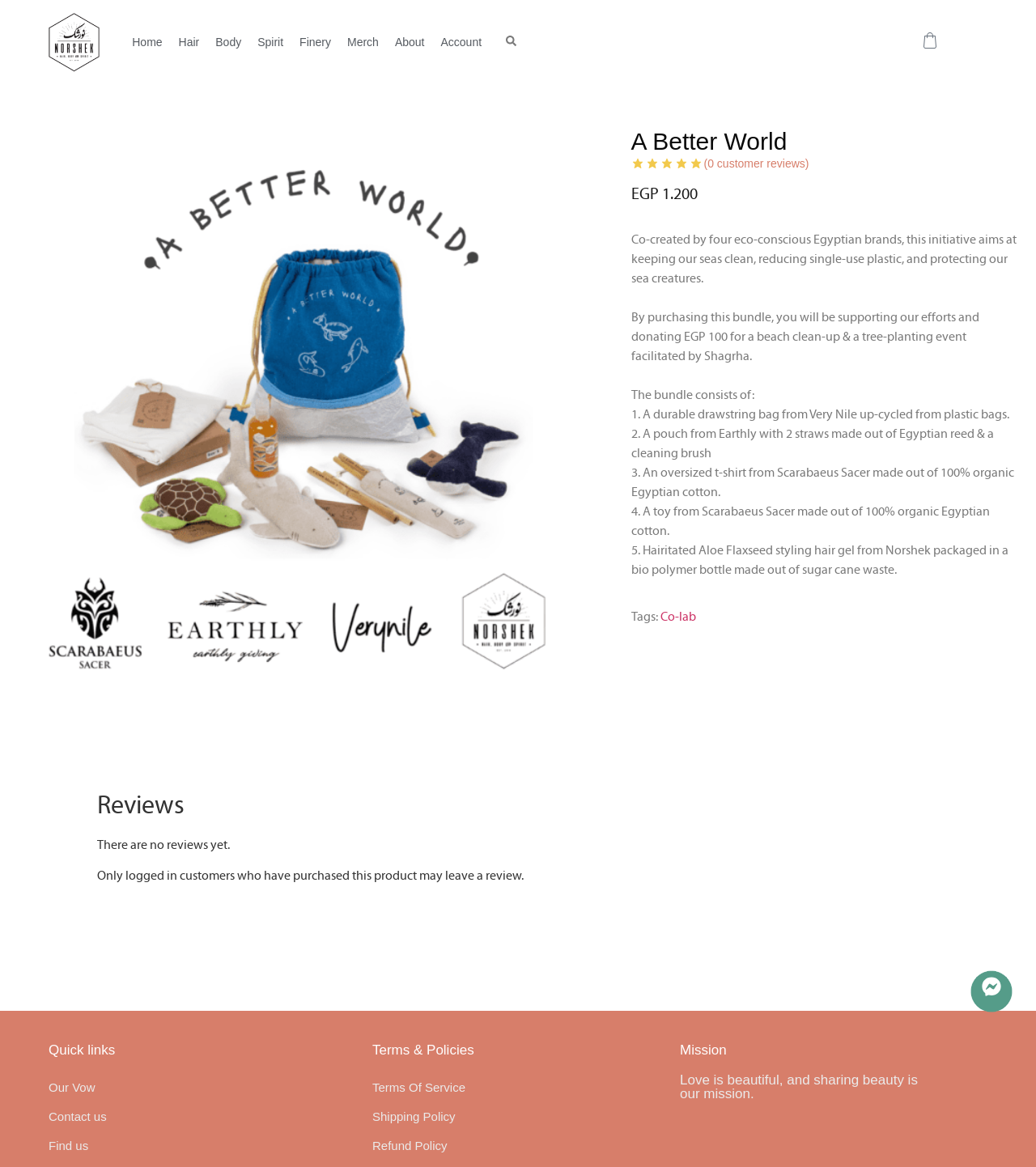What is the name of the initiative?
Please use the image to provide an in-depth answer to the question.

The name of the initiative is mentioned in the heading 'A Better World' on the webpage, which is a co-created effort by four eco-conscious Egyptian brands.